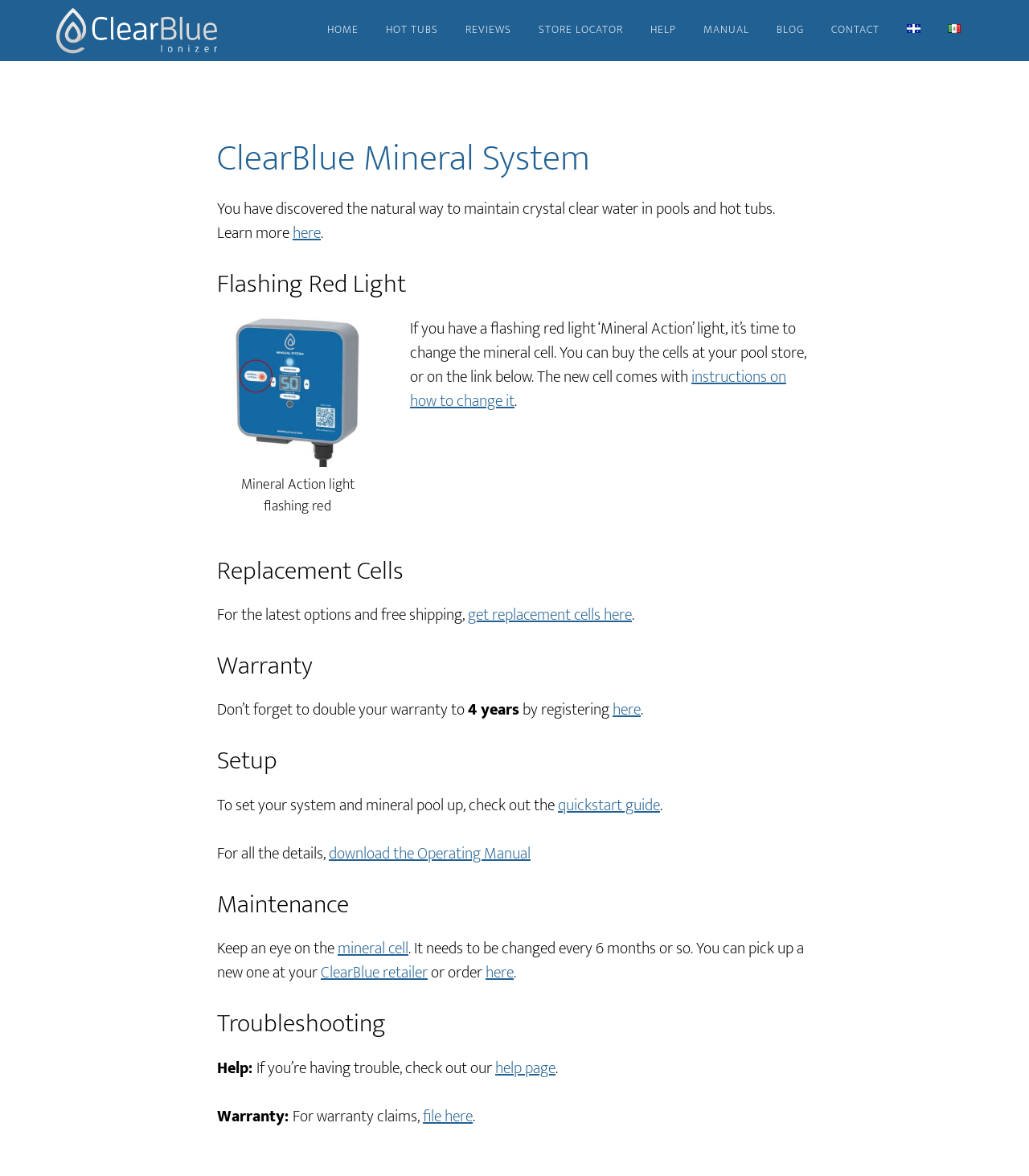Describe all visible elements and their arrangement on the webpage.

This webpage is about the QR ClearBlue Mineral System, a natural way to maintain crystal clear water in pools and hot tubs. At the top, there are two "Skip to" links, one for main content and one for the footer. Below that, there is a navigation menu with links to various sections, including HOME, HOT TUBS, REVIEWS, STORE LOCATOR, HELP, MANUAL, BLOG, CONTACT, and language options for Français and Español.

The main content of the page is divided into several sections, each with a heading. The first section is about the ClearBlue Mineral System, with a brief introduction and a link to learn more. Below that, there is a section about the flashing red light on the Mineral Action light, which indicates when the mineral cell needs to be replaced. This section includes an image of the system with the red light and a caption.

The next section is about replacement cells, with a link to purchase them. This is followed by sections on warranty, setup, maintenance, and troubleshooting. Each of these sections includes relevant information and links to additional resources, such as the quickstart guide, operating manual, and help page.

Throughout the page, there are several links to external resources, including the pool store and ClearBlue retailer. The page also includes several headings, images, and figures, which help to break up the content and make it easier to read. Overall, the page provides a comprehensive overview of the QR ClearBlue Mineral System and its maintenance.